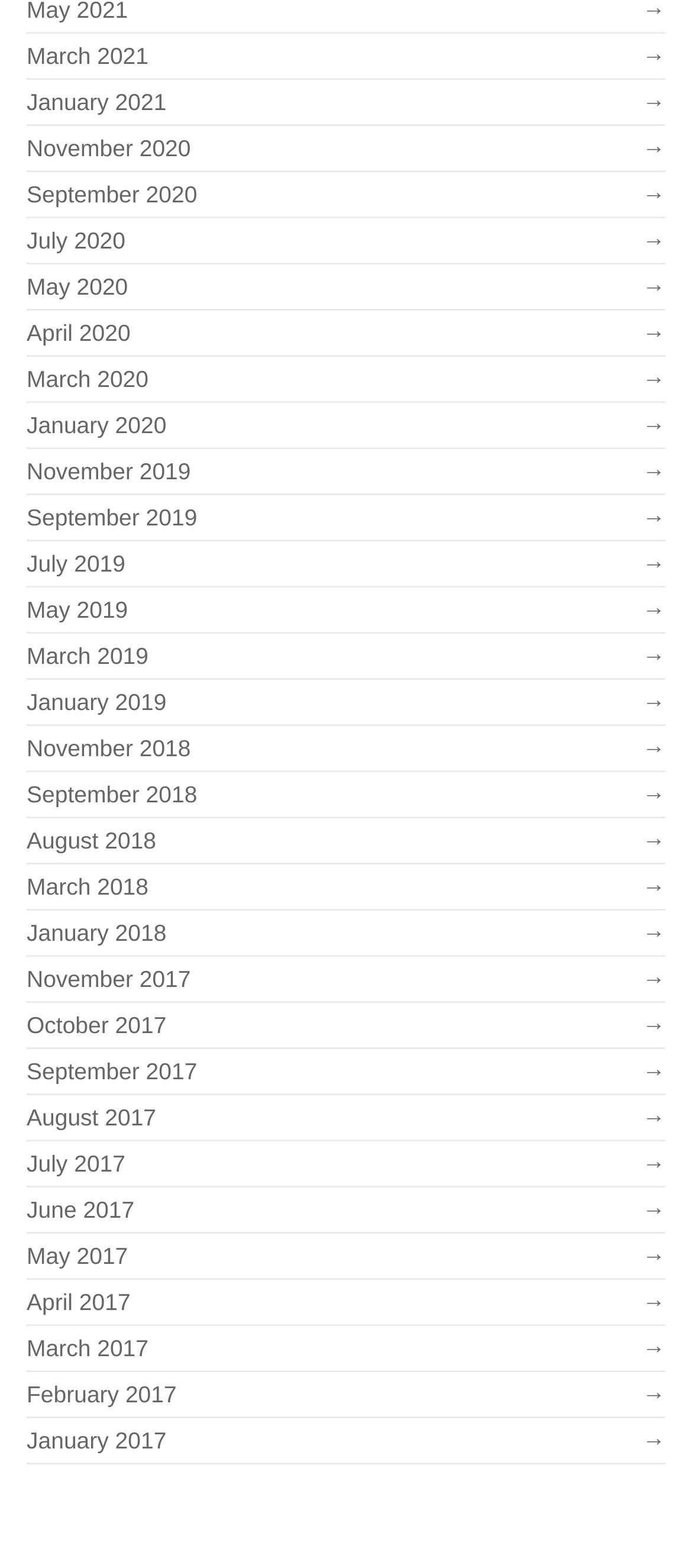How many months are listed in 2020?
Please answer the question with a detailed response using the information from the screenshot.

I counted the number of links that correspond to months in 2020 and found that there are three: March 2020, April 2020, and January 2020.